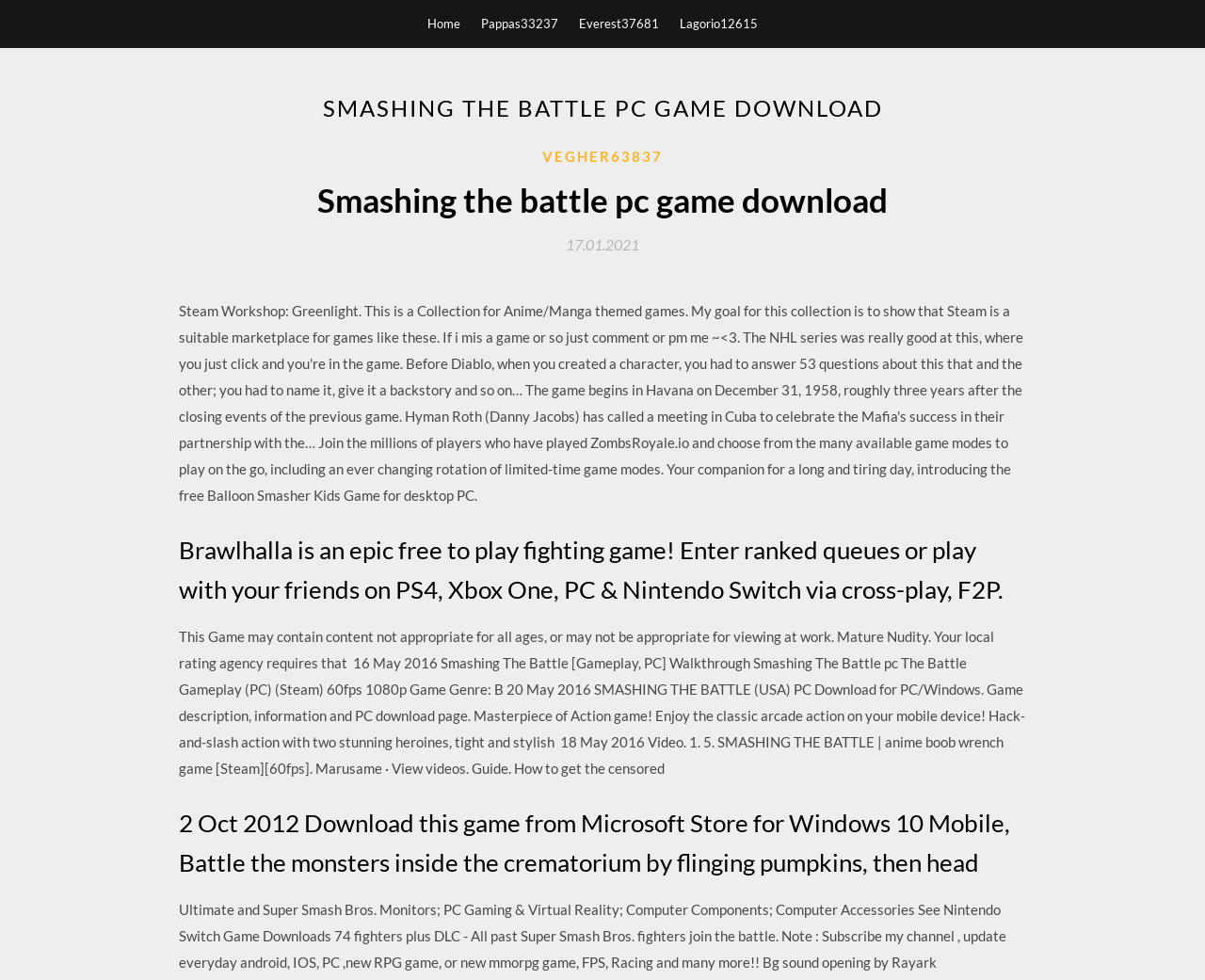What is the release date of the game?
Using the visual information, reply with a single word or short phrase.

17.01.2021